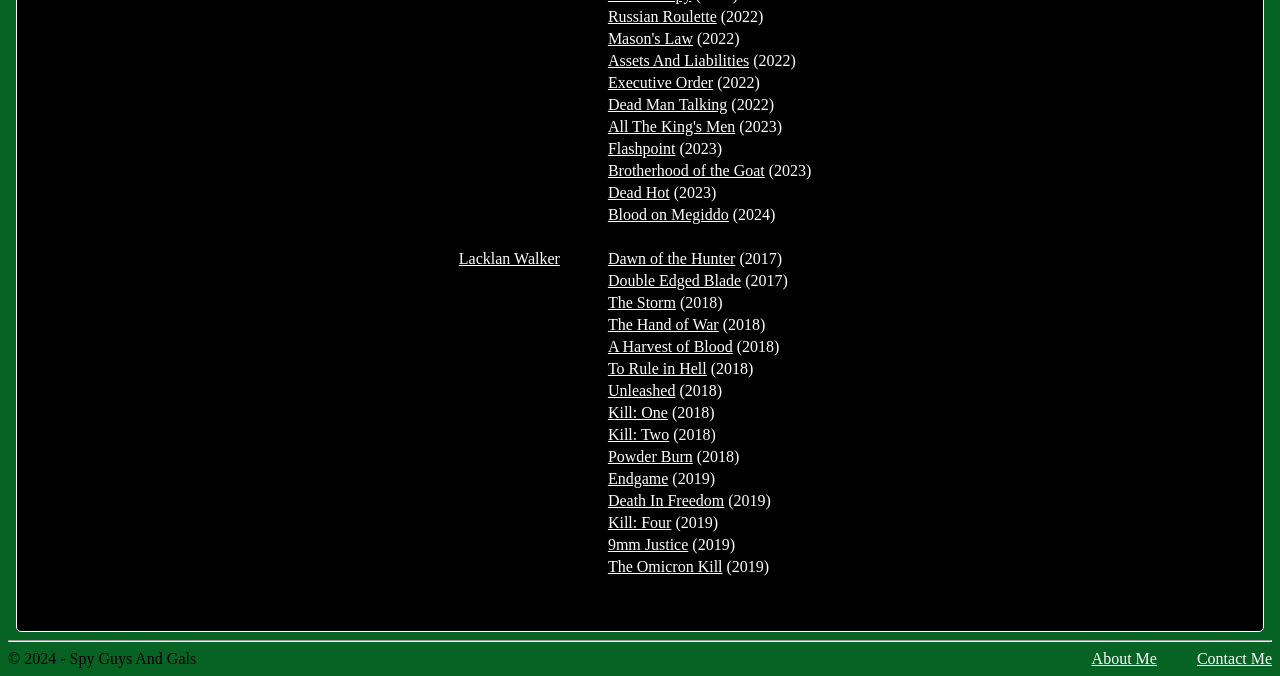Pinpoint the bounding box coordinates of the area that should be clicked to complete the following instruction: "Browse the 'Games' category". The coordinates must be given as four float numbers between 0 and 1, i.e., [left, top, right, bottom].

None